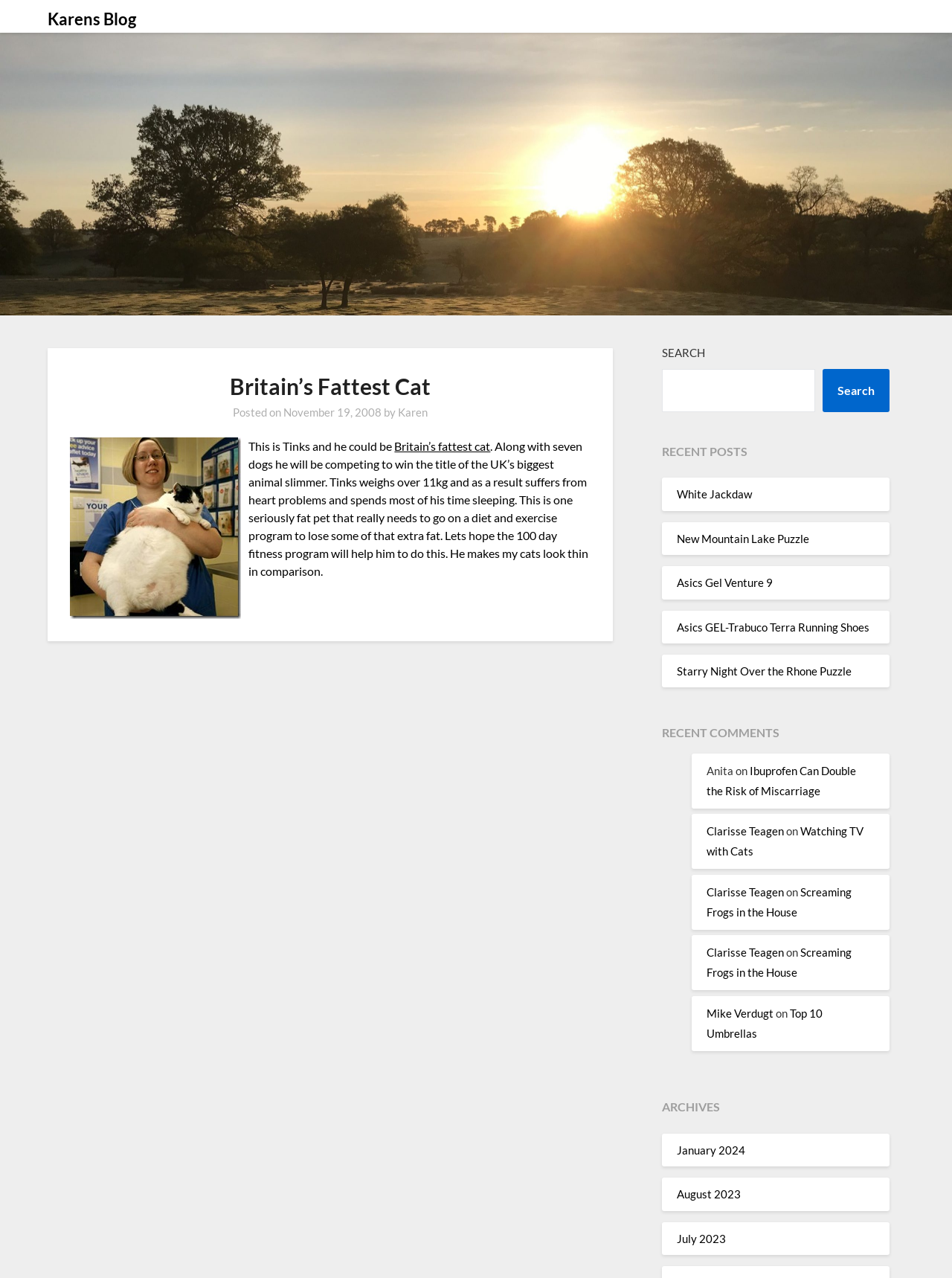Determine the main heading of the webpage and generate its text.

Britain’s Fattest Cat